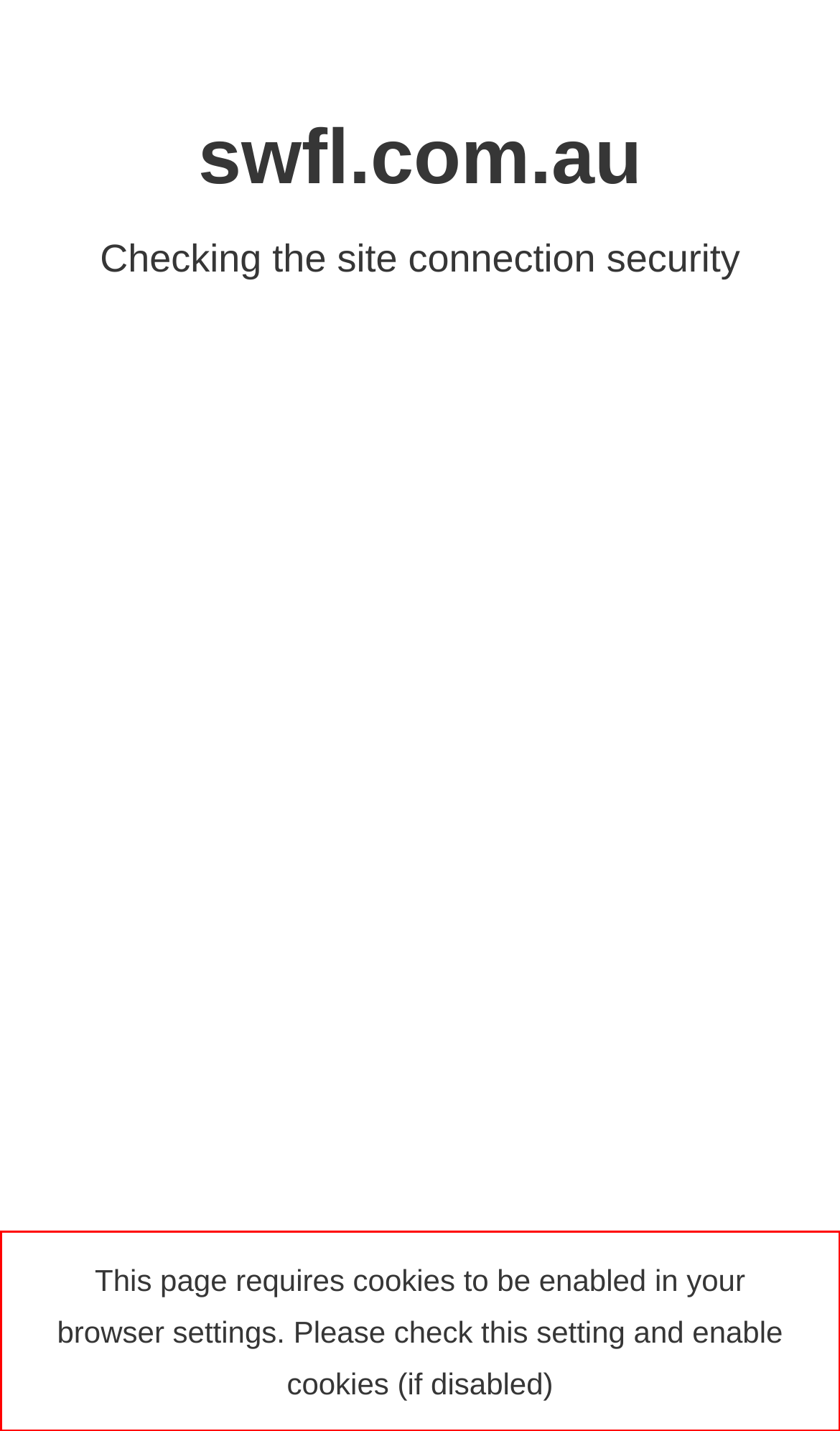You have a screenshot of a webpage with a red bounding box. Identify and extract the text content located inside the red bounding box.

This page requires cookies to be enabled in your browser settings. Please check this setting and enable cookies (if disabled)